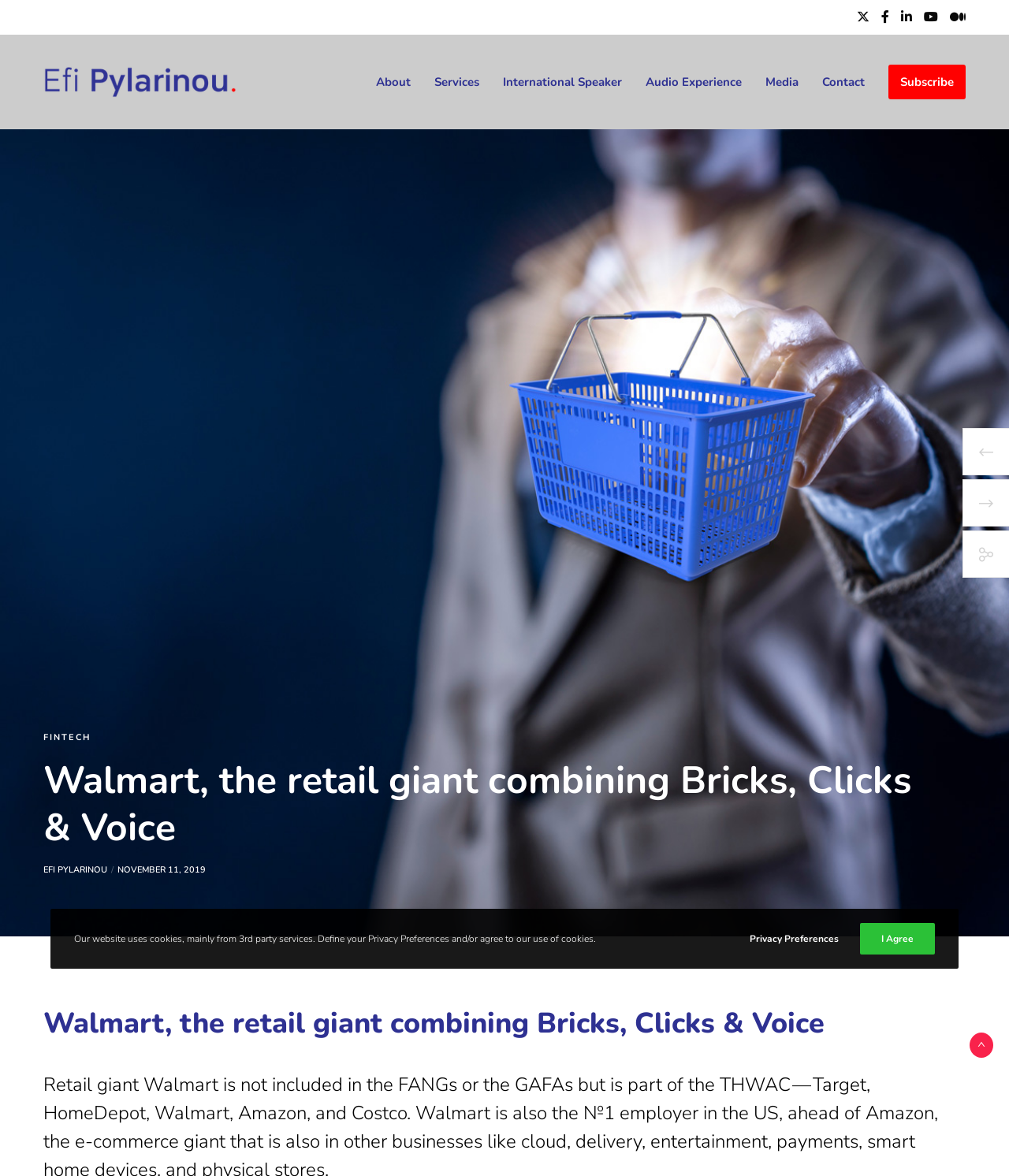Specify the bounding box coordinates of the region I need to click to perform the following instruction: "Subscribe to the newsletter". The coordinates must be four float numbers in the range of 0 to 1, i.e., [left, top, right, bottom].

[0.857, 0.029, 0.957, 0.11]